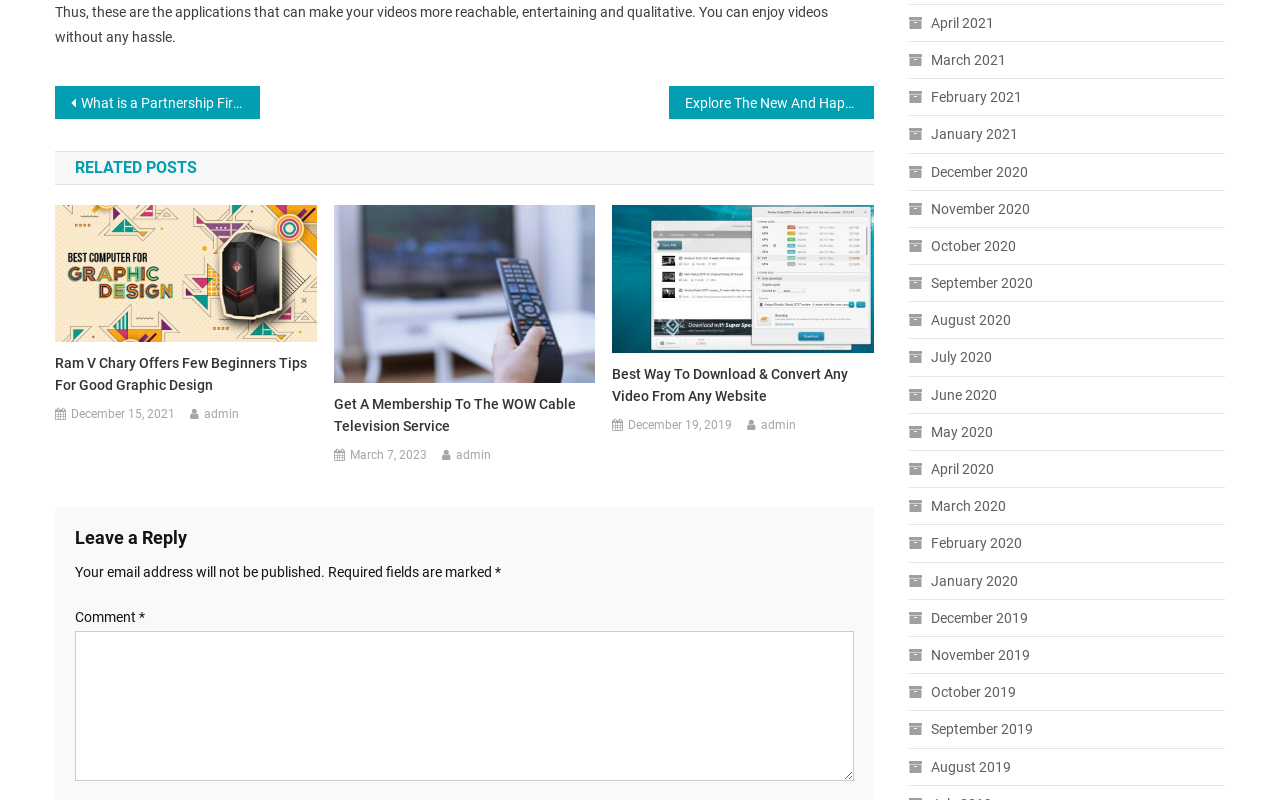Find the bounding box coordinates of the clickable element required to execute the following instruction: "Click on 'Get a membership to the WOW cable television service'". Provide the coordinates as four float numbers between 0 and 1, i.e., [left, top, right, bottom].

[0.261, 0.356, 0.465, 0.376]